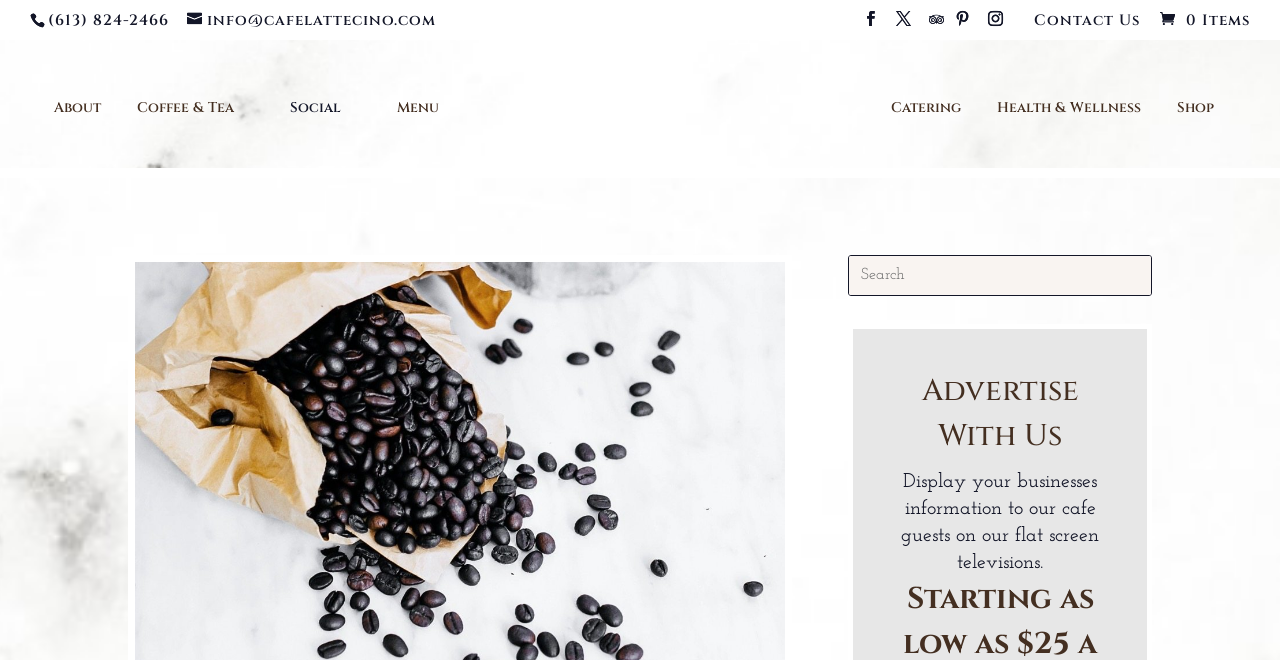Find the bounding box coordinates for the area you need to click to carry out the instruction: "Visit the cafe's Instagram page". The coordinates should be four float numbers between 0 and 1, indicated as [left, top, right, bottom].

[0.772, 0.017, 0.784, 0.059]